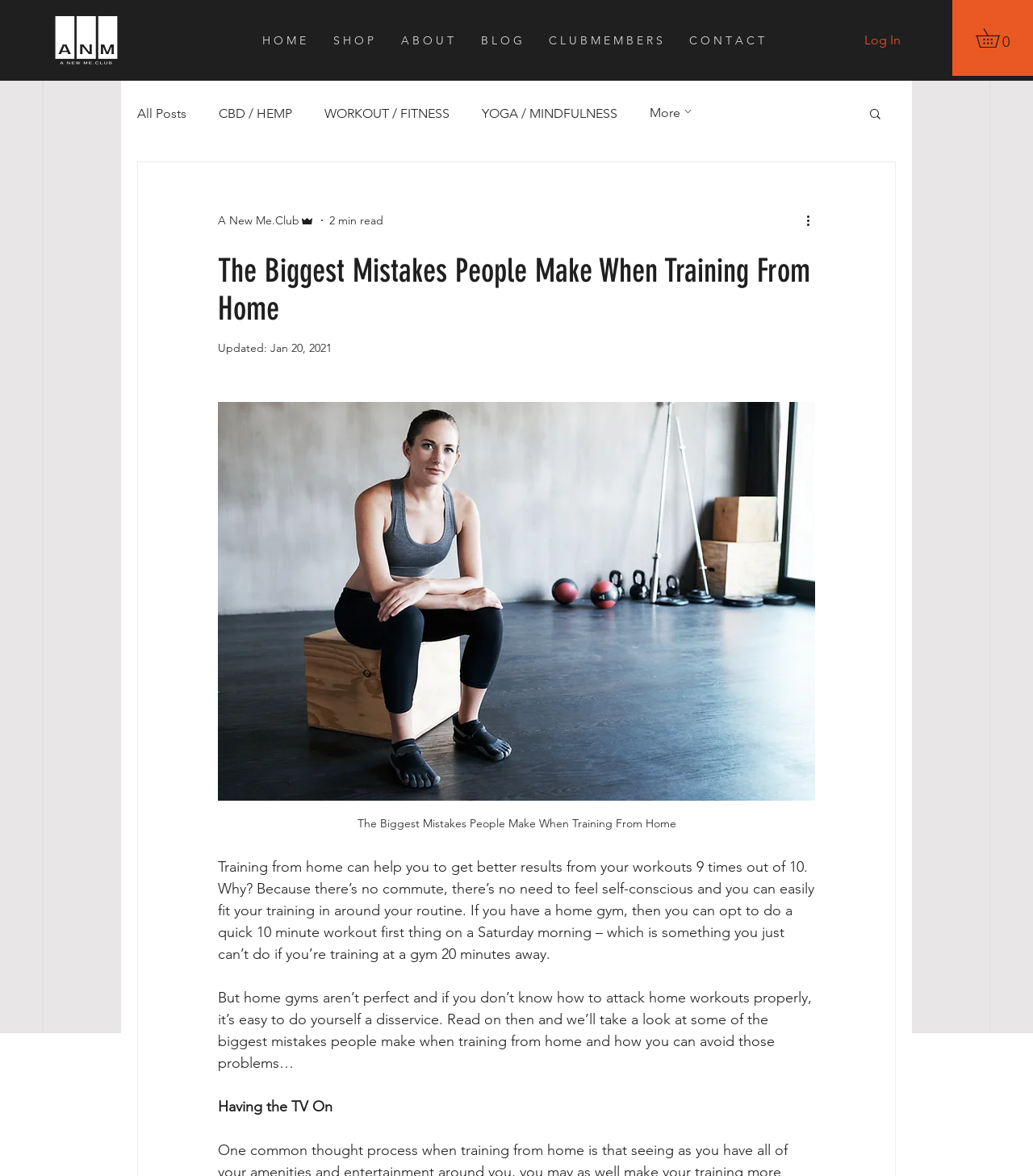Please answer the following question using a single word or phrase: 
What type of content is available on the website?

Blog posts